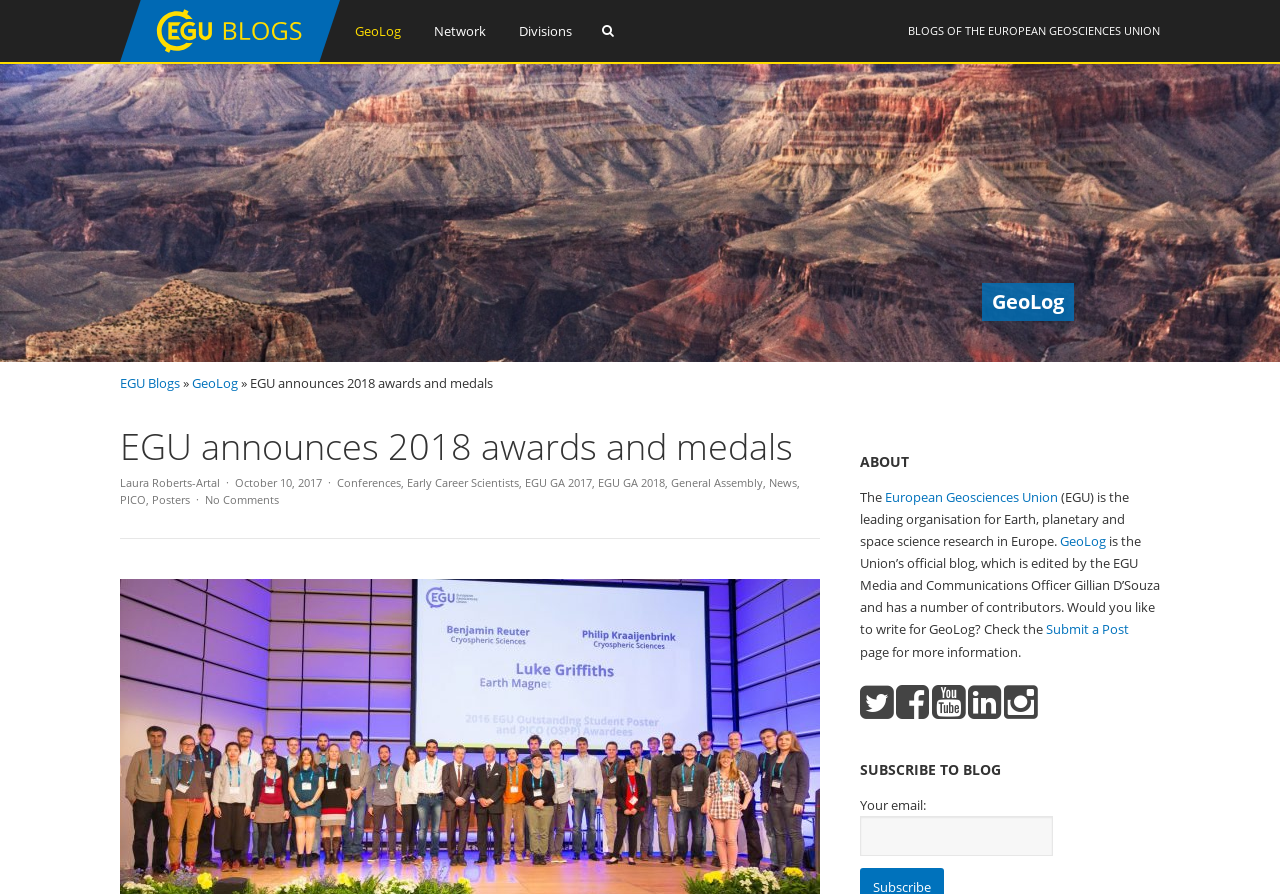What is the topic of the latest article?
Please answer the question with a single word or phrase, referencing the image.

EGU announces 2018 awards and medals